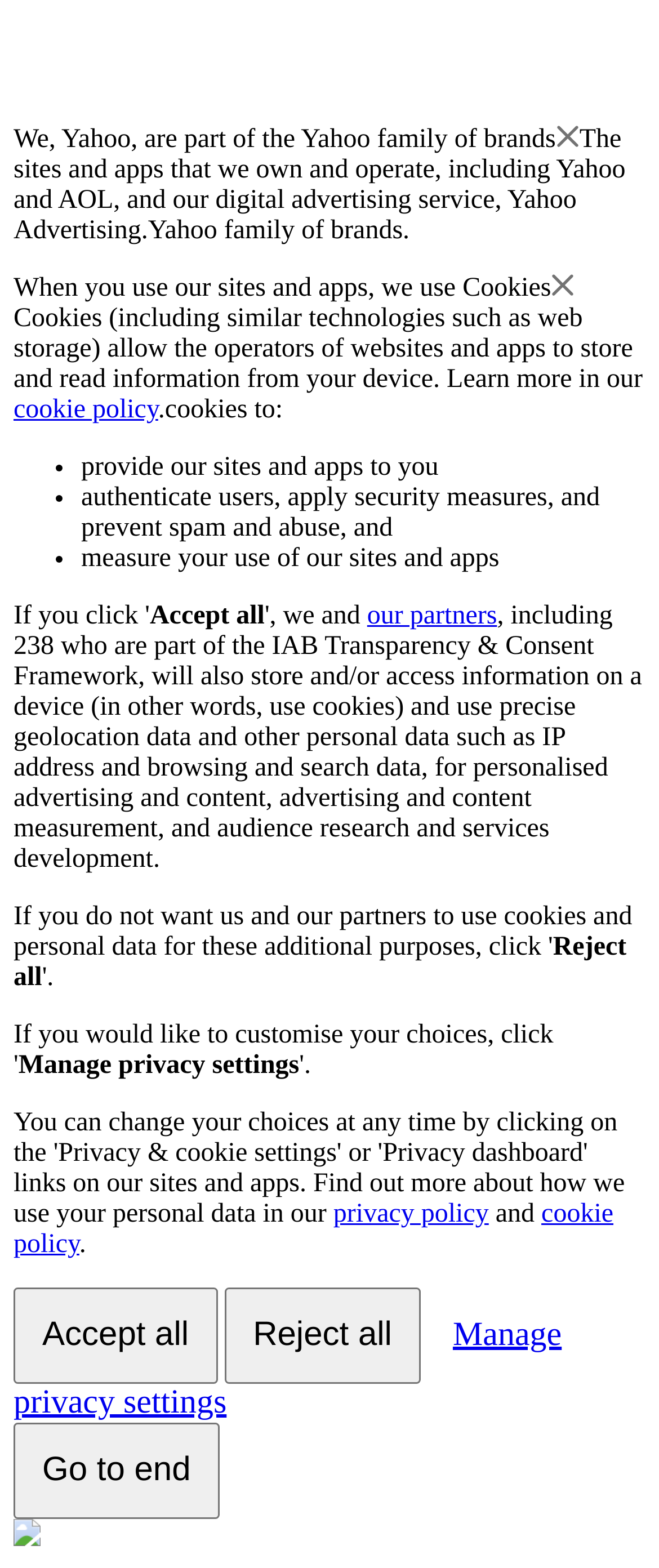What is the purpose of the 'Manage privacy settings' button?
Please answer the question as detailed as possible based on the image.

The presence of the 'Manage privacy settings' button suggests that its purpose is to allow users to manage their privacy settings, although the exact details of what this entails are not specified.